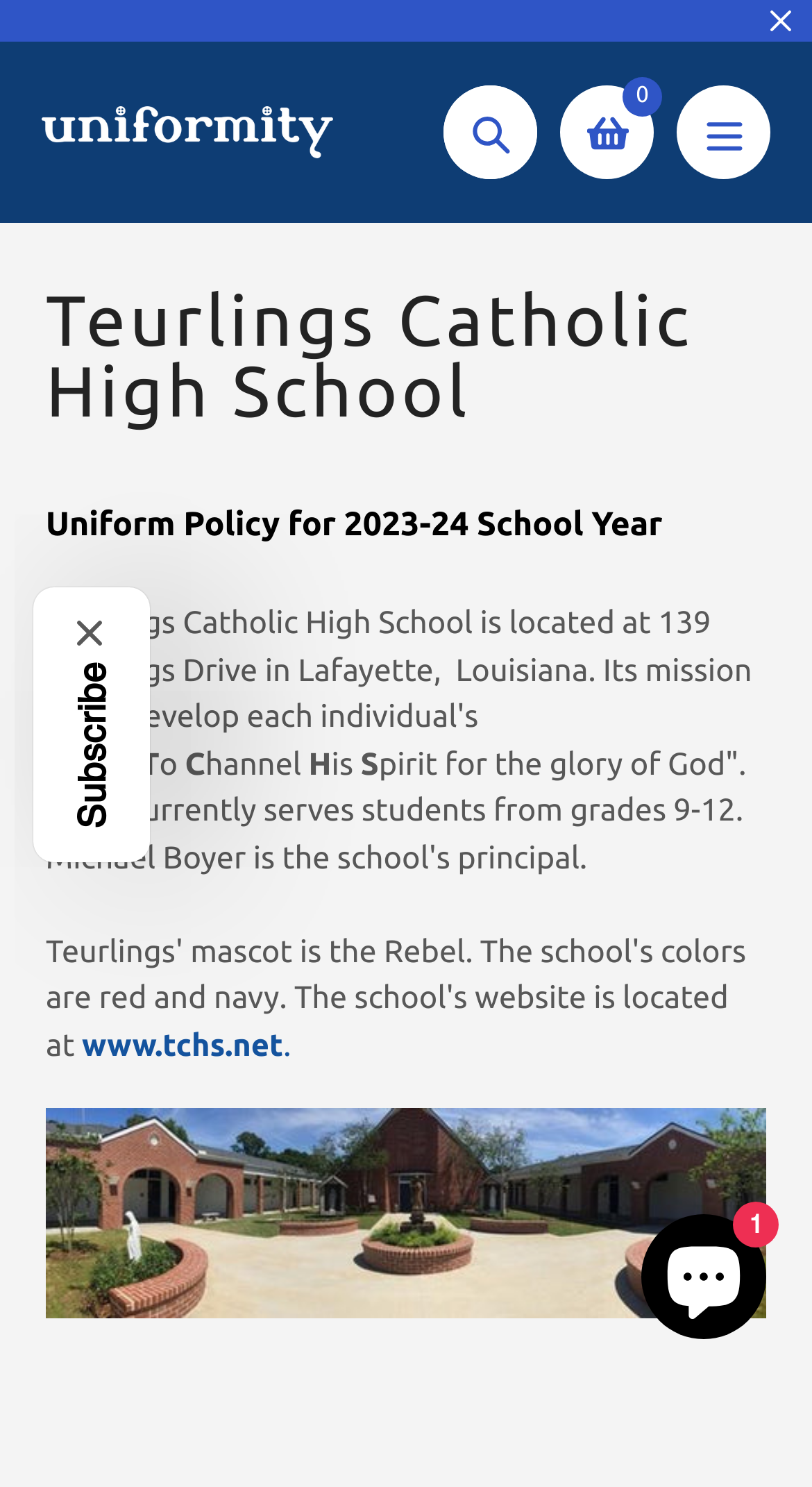Respond with a single word or phrase:
What is the school's location?

139 Teurlings Drive, Lafayette, Louisiana